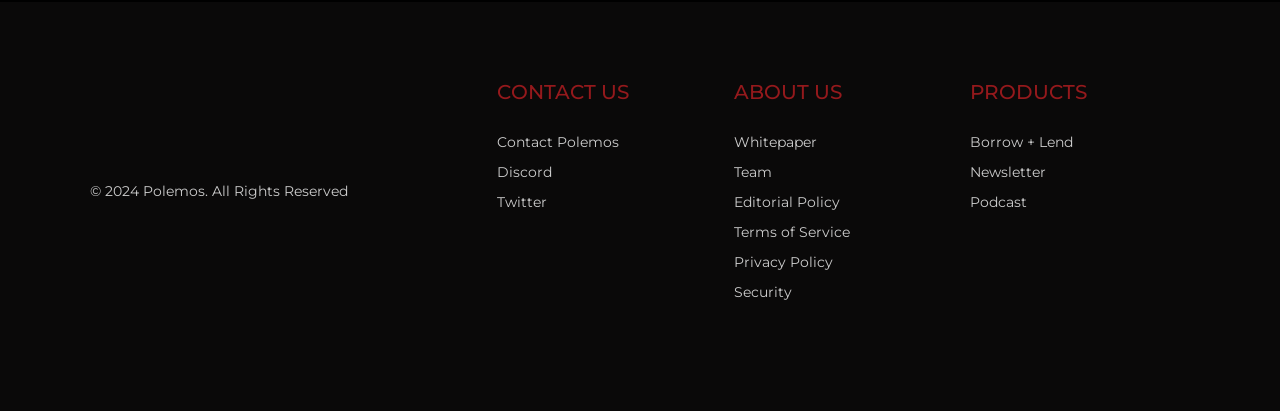Identify the bounding box coordinates of the clickable region required to complete the instruction: "Check Polemos Youtube Channel". The coordinates should be given as four float numbers within the range of 0 and 1, i.e., [left, top, right, bottom].

[0.173, 0.656, 0.223, 0.817]